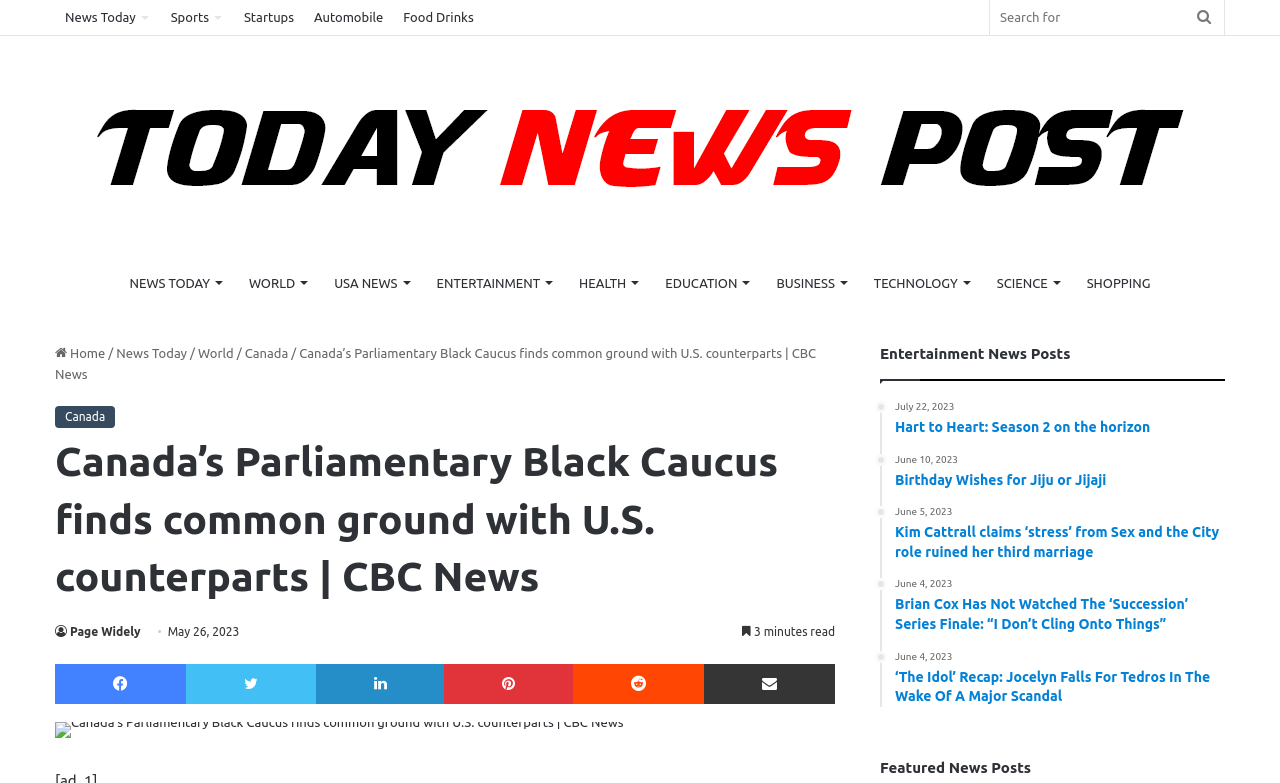Give an extensive and precise description of the webpage.

This webpage appears to be a news article page from CBC News, with a focus on a specific news story about Canada's Parliamentary Black Caucus finding common ground with U.S. counterparts. 

At the top of the page, there is a secondary navigation menu with links to various news categories, including News Today, Sports, Startups, Automobile, and Food Drinks. Next to this menu, there is a search bar with a search button. 

Below this, there is a primary navigation menu with links to main news categories, including NEWS TODAY, WORLD, USA NEWS, ENTERTAINMENT, HEALTH, EDUCATION, BUSINESS, TECHNOLOGY, SCIENCE, and SHOPPING. 

The main content of the page is divided into two sections. On the left side, there is a header section with links to the homepage, news categories, and a breadcrumb trail showing the current article's location. The article's title, "Canada’s Parliamentary Black Caucus finds common ground with U.S. counterparts | CBC News", is displayed prominently, along with the publication date and time to read. 

Below the header, there are social media links to share the article on Facebook, Twitter, LinkedIn, Pinterest, Reddit, and via email. There is also a figure with an image related to the article. 

On the right side, there are two sections of news posts. The top section is labeled "Entertainment News Posts" and features four news article links with headings, including "Hart to Heart: Season 2 on the horizon", "Birthday Wishes for Jiju or Jijaji", "Kim Cattrall claims ‘stress’ from Sex and the City role ruined her third marriage", and "Brian Cox Has Not Watched The ‘Succession’ Series Finale: “I Don’t Cling Onto Things”". 

The bottom section is labeled "Featured News Posts" and appears to be empty.